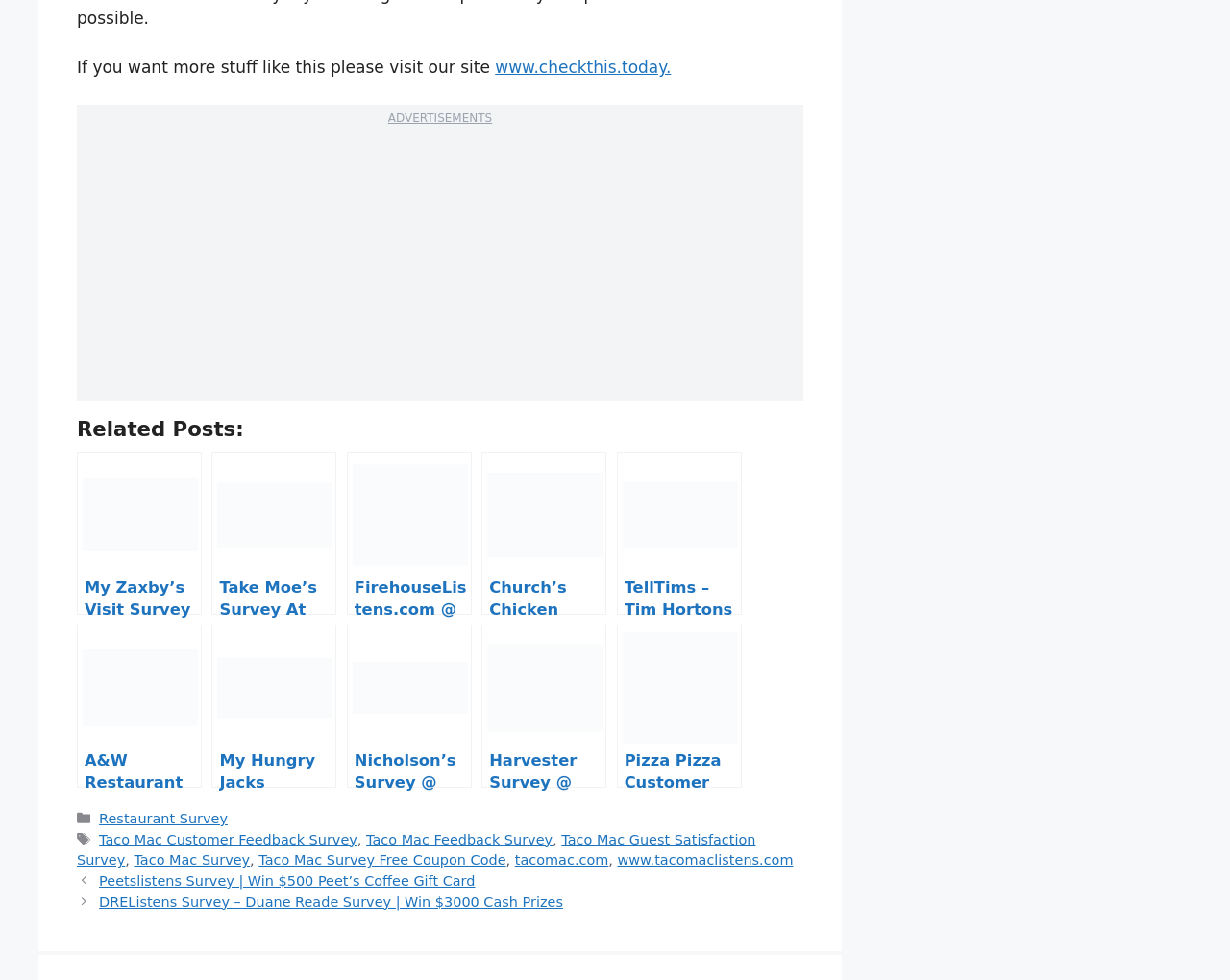Determine the bounding box coordinates of the clickable region to follow the instruction: "take the Zaxby’s Visit Survey".

[0.062, 0.461, 0.164, 0.627]